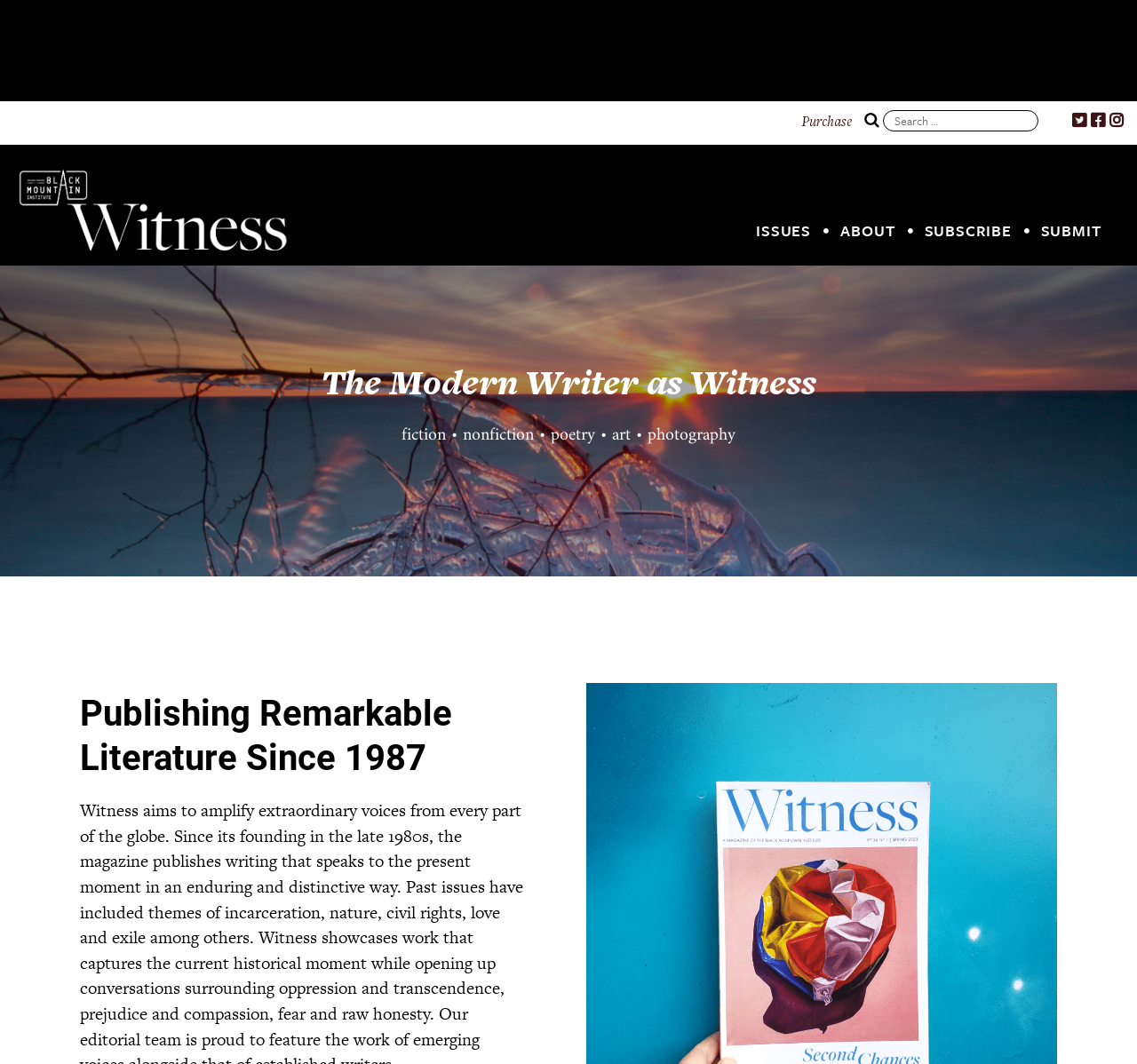Determine the webpage's heading and output its text content.

The Modern Writer as Witness